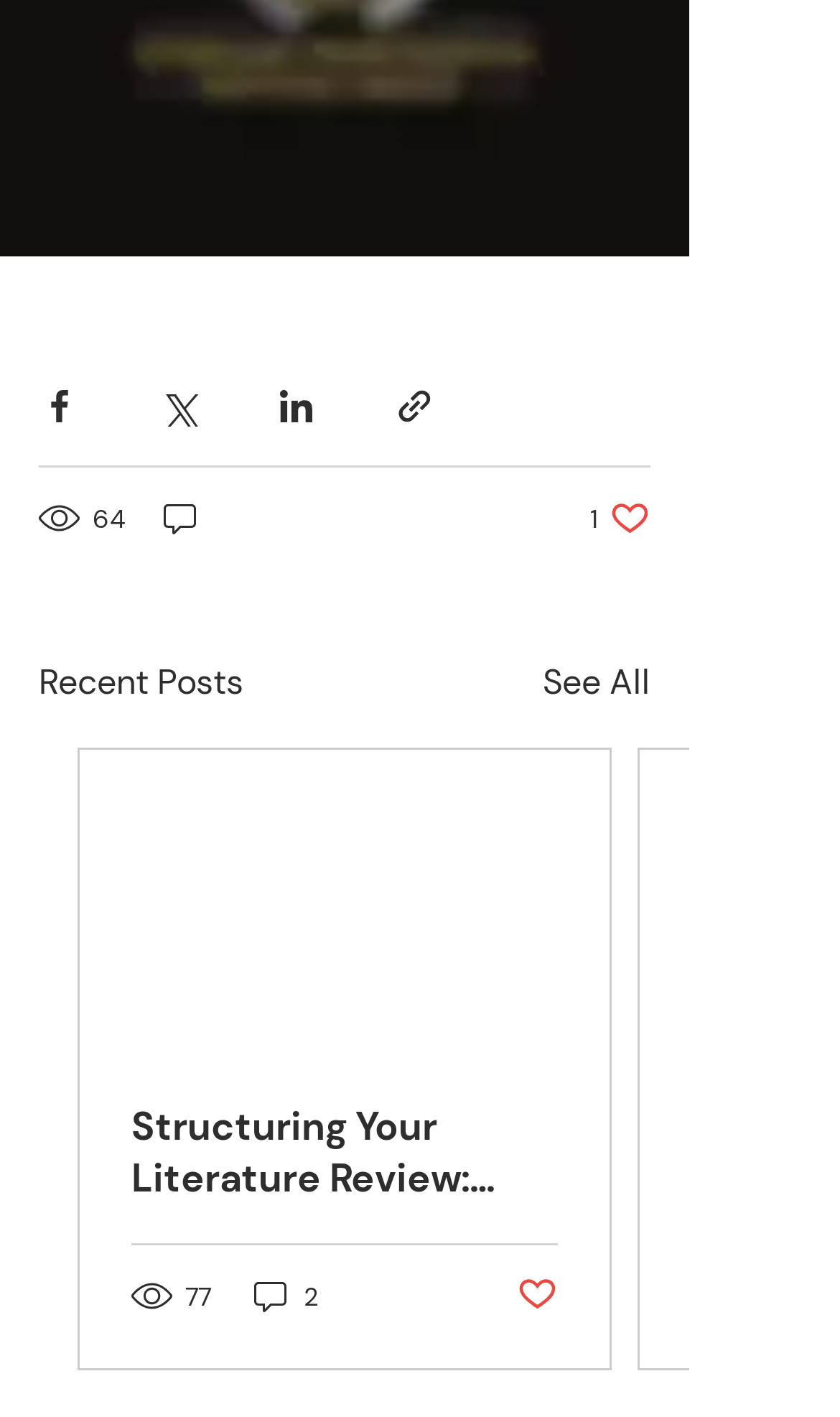Could you highlight the region that needs to be clicked to execute the instruction: "View recent posts"?

[0.046, 0.464, 0.29, 0.501]